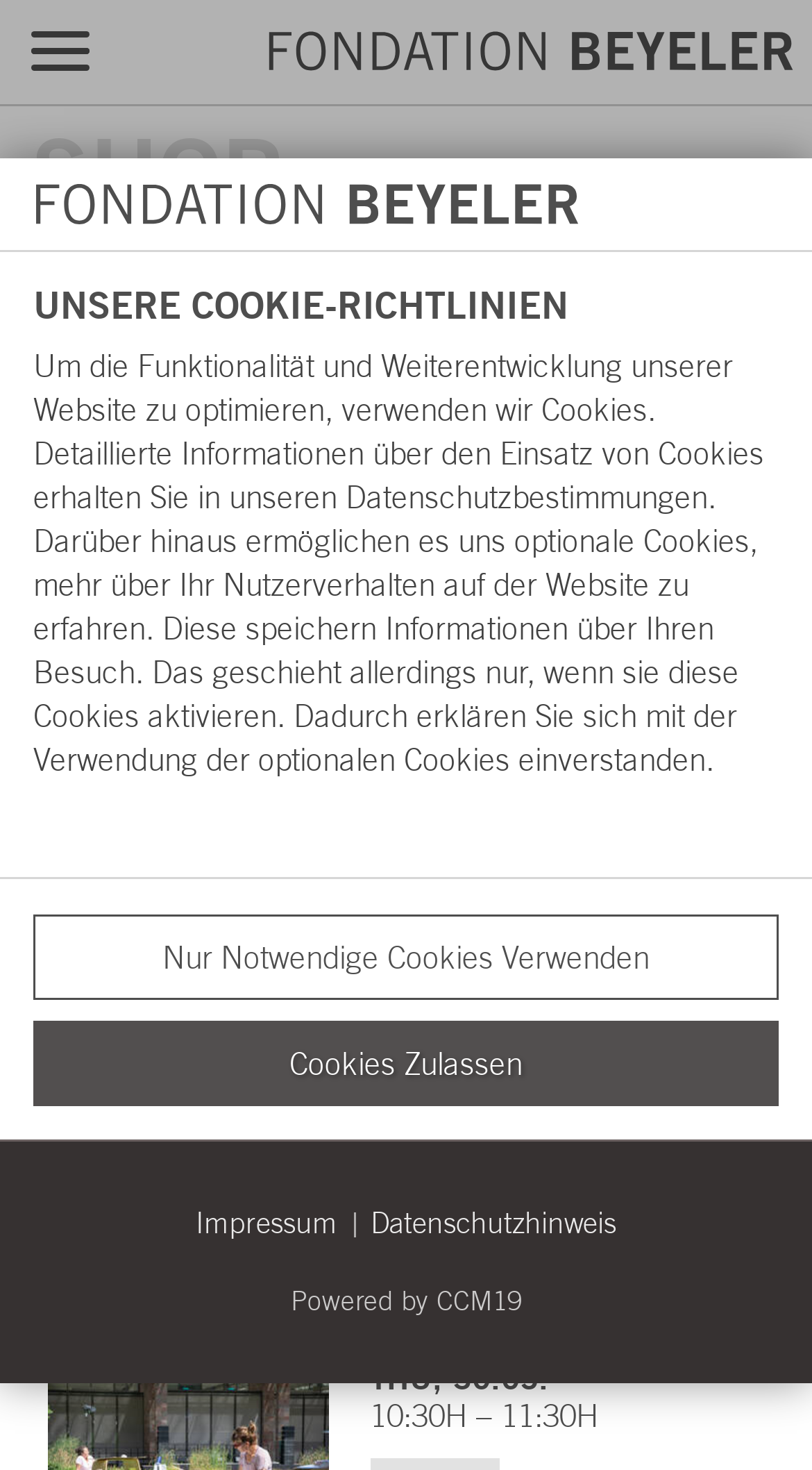How many exhibitions are listed?
Please provide a detailed and thorough answer to the question.

There is only one exhibition listed on the page, which is 'THE MAKING OF MON, 22.04. – SAT, 18.05. 10H – 18H'.